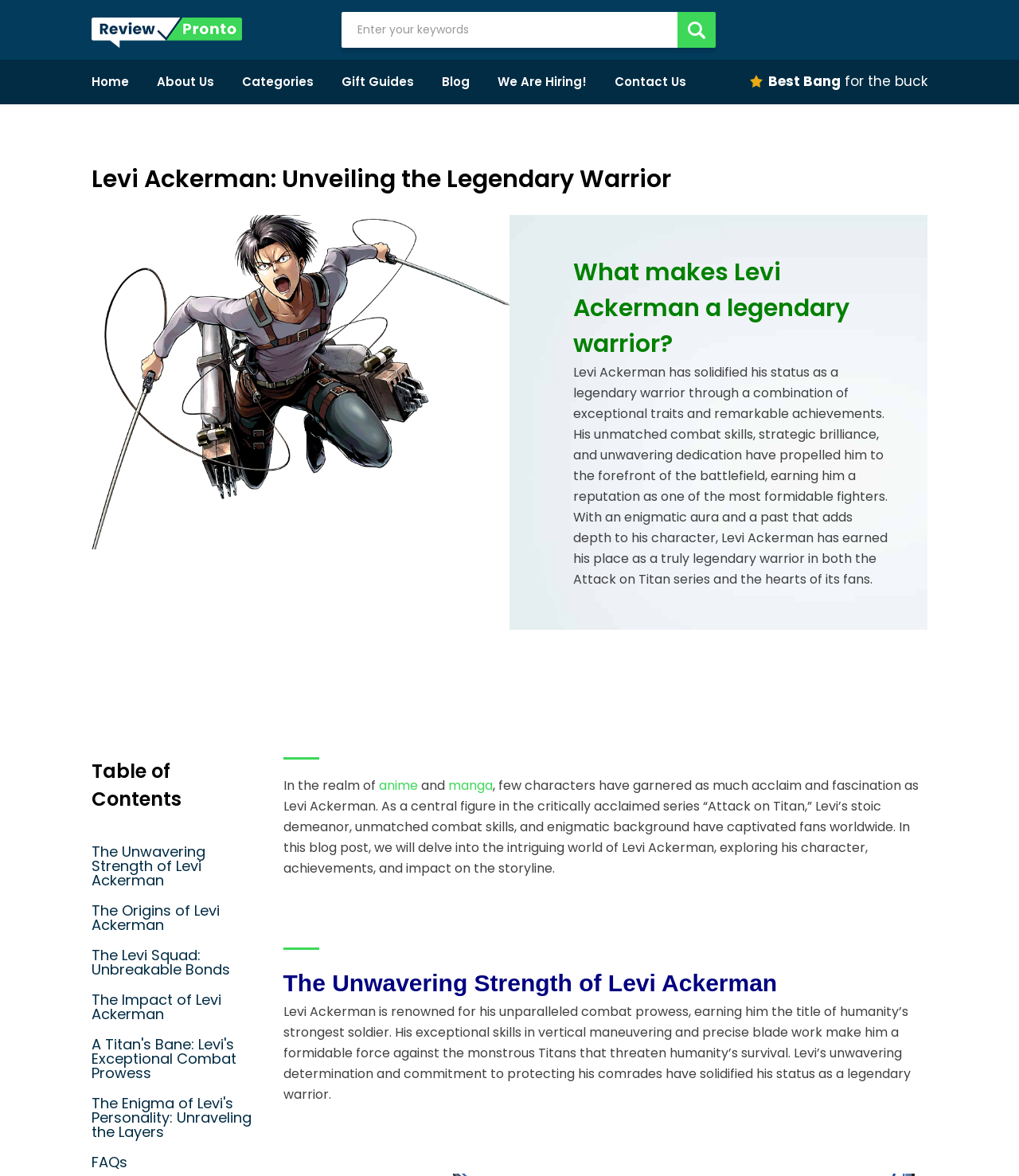Please determine the bounding box coordinates of the element to click in order to execute the following instruction: "Check FAQs". The coordinates should be four float numbers between 0 and 1, specified as [left, top, right, bottom].

[0.09, 0.98, 0.125, 0.997]